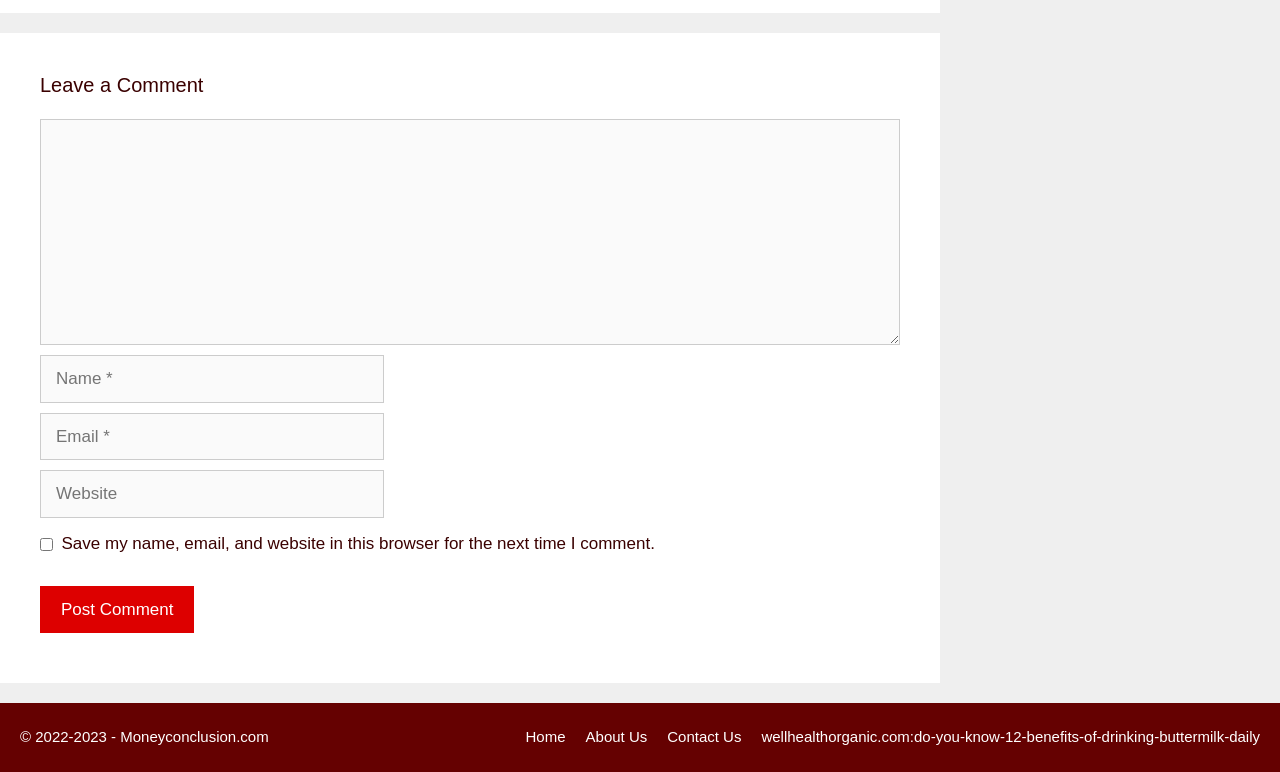Using the description: "parent_node: Comment name="url" placeholder="Website"", identify the bounding box of the corresponding UI element in the screenshot.

[0.031, 0.609, 0.3, 0.671]